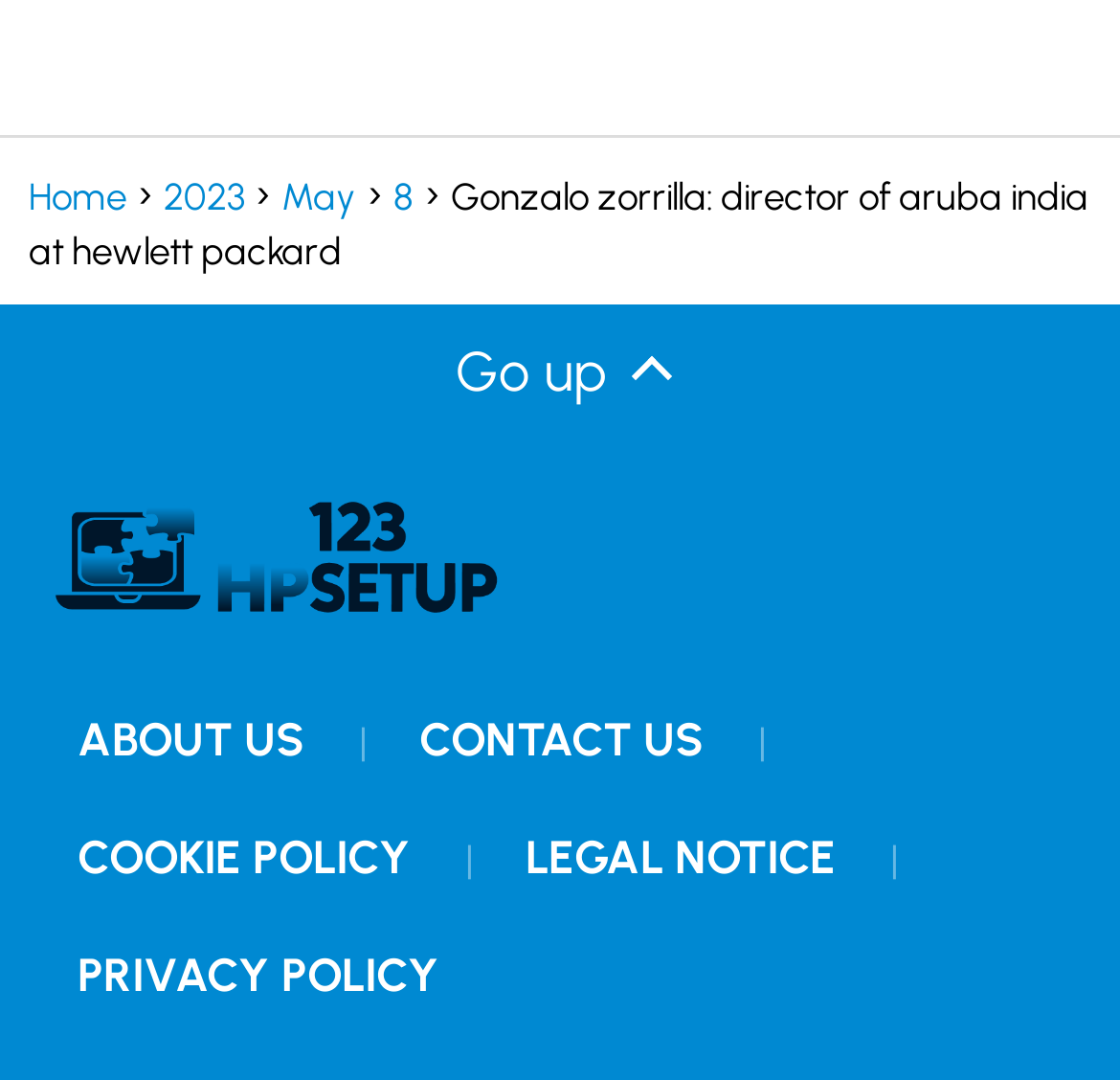Please specify the bounding box coordinates of the element that should be clicked to execute the given instruction: 'go to home page'. Ensure the coordinates are four float numbers between 0 and 1, expressed as [left, top, right, bottom].

[0.026, 0.162, 0.113, 0.201]